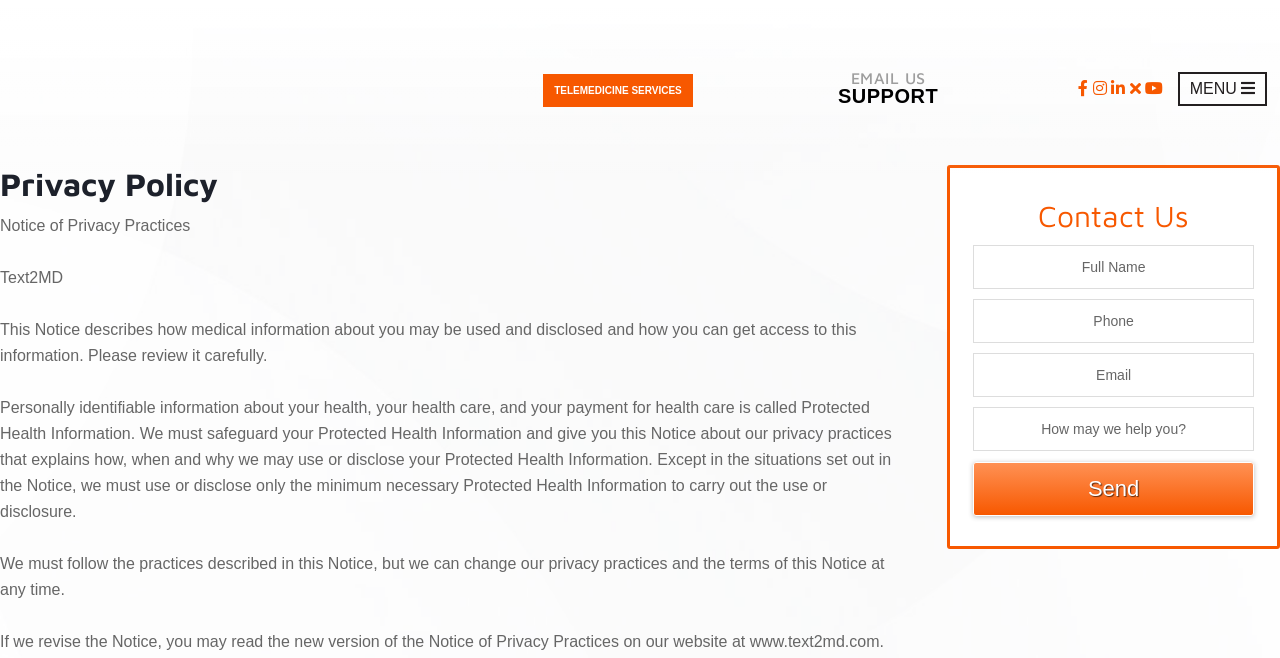What is the topic of the main content on the webpage?
Answer the question with detailed information derived from the image.

The main content on the webpage is located in the center of the page and has a heading 'Privacy Policy' with a bounding box coordinate of [0.0, 0.251, 0.7, 0.309]. The content below this heading discusses the privacy practices of Text2MD, including how medical information about users may be used and disclosed.